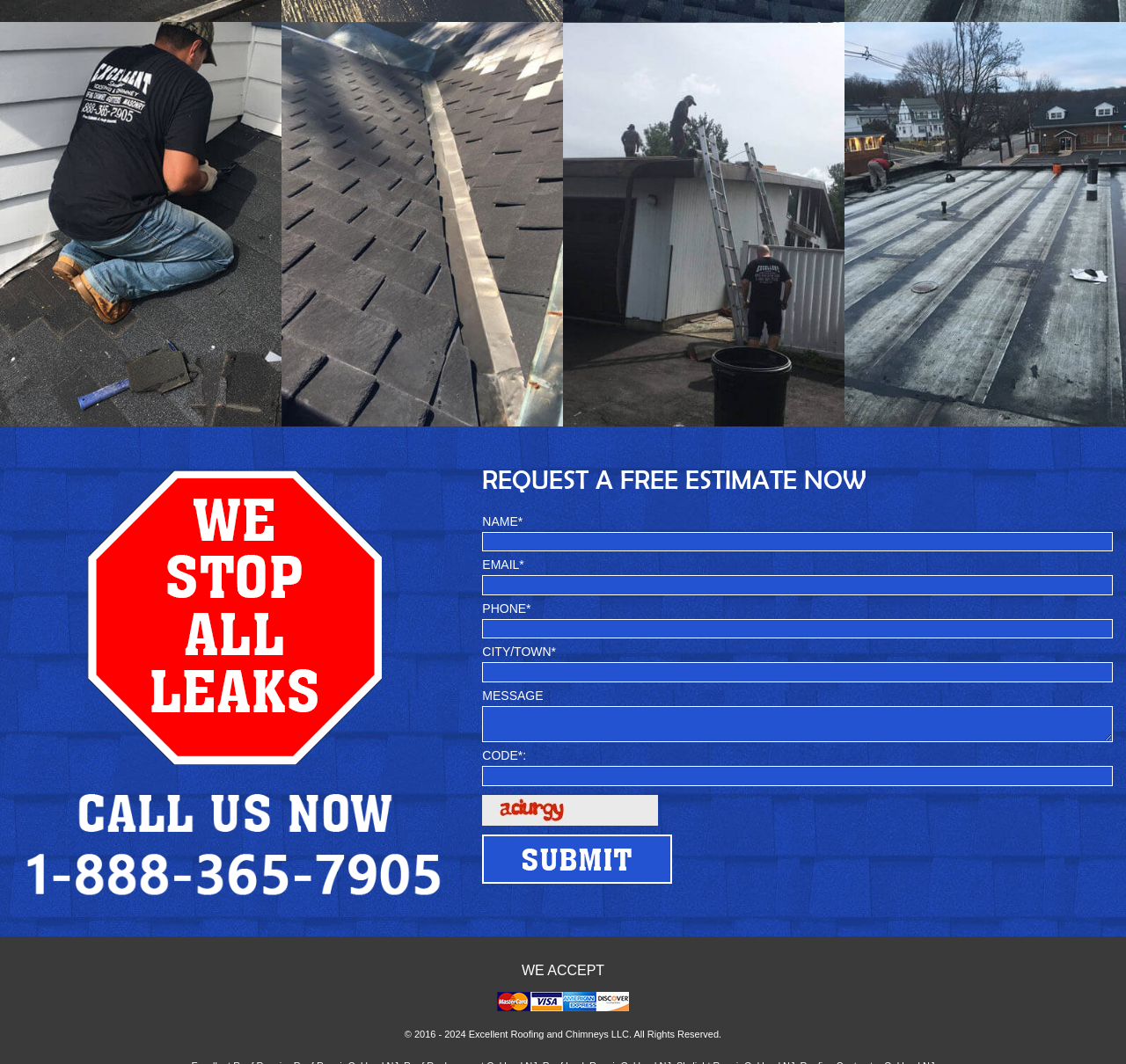Determine the bounding box coordinates of the element's region needed to click to follow the instruction: "Click the 'Excellent Roofing and Chimneys LLC' link". Provide these coordinates as four float numbers between 0 and 1, formatted as [left, top, right, bottom].

[0.416, 0.967, 0.559, 0.977]